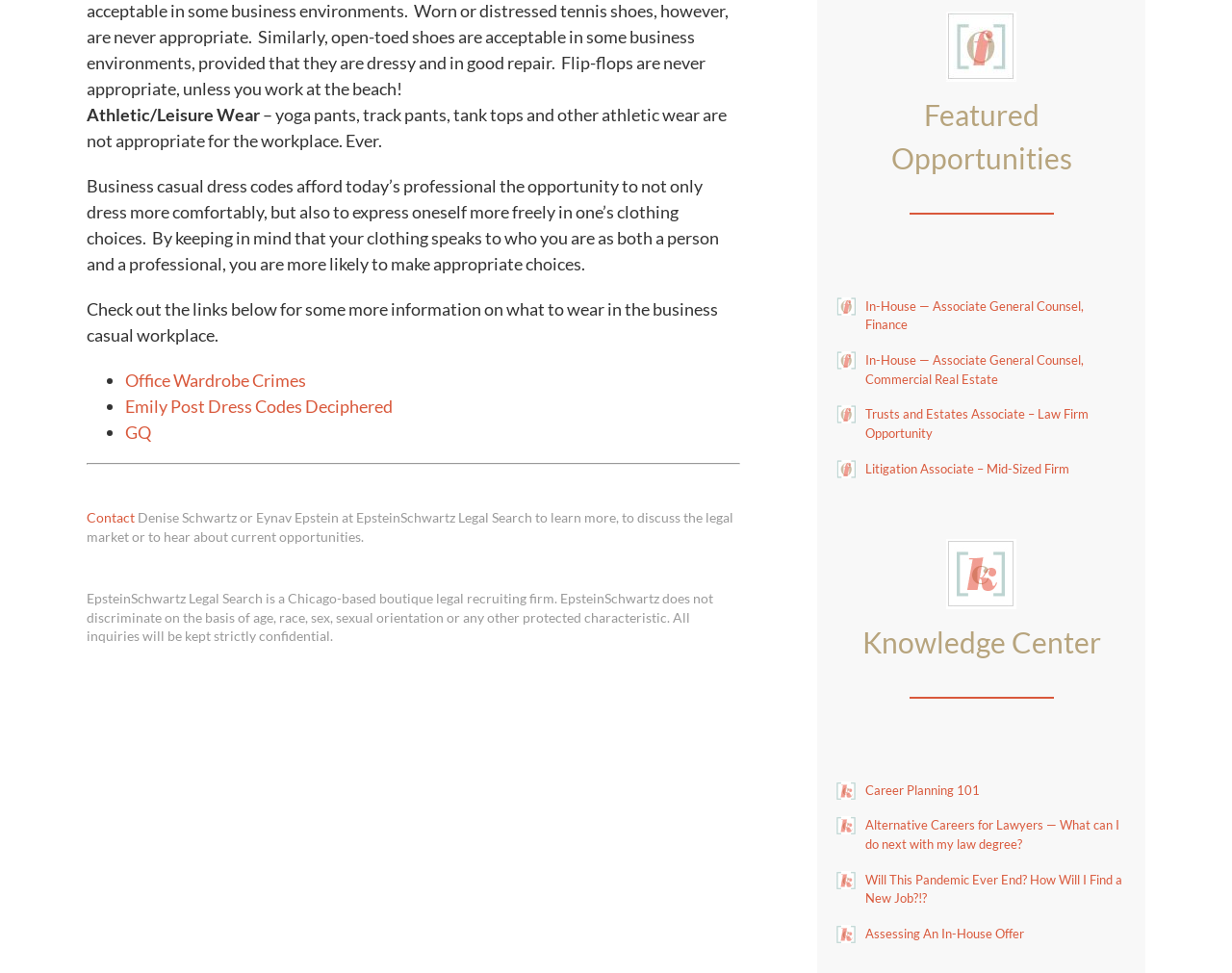Can you provide the bounding box coordinates for the element that should be clicked to implement the instruction: "Click on 'Office Wardrobe Crimes'"?

[0.102, 0.38, 0.248, 0.402]